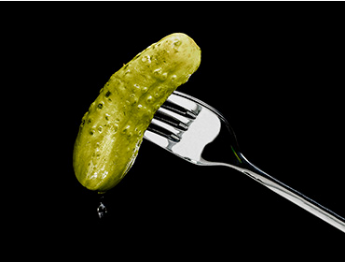Provide a comprehensive description of the image.

The image showcases a vibrant, bright green pickle balanced delicately on the prongs of a shiny silver fork. Its textured surface is adorned with tiny bumps and gleaming droplets of moisture that reflect light, emphasizing its freshness. The backdrop is a deep black, providing a stark contrast that highlights the pickle's vivid color and glossy sheen. This striking visual composition suggests a playful culinary context, inviting the viewer’s imagination to explore themes of food, flavor, and perhaps even a hint of gourmet presentation.